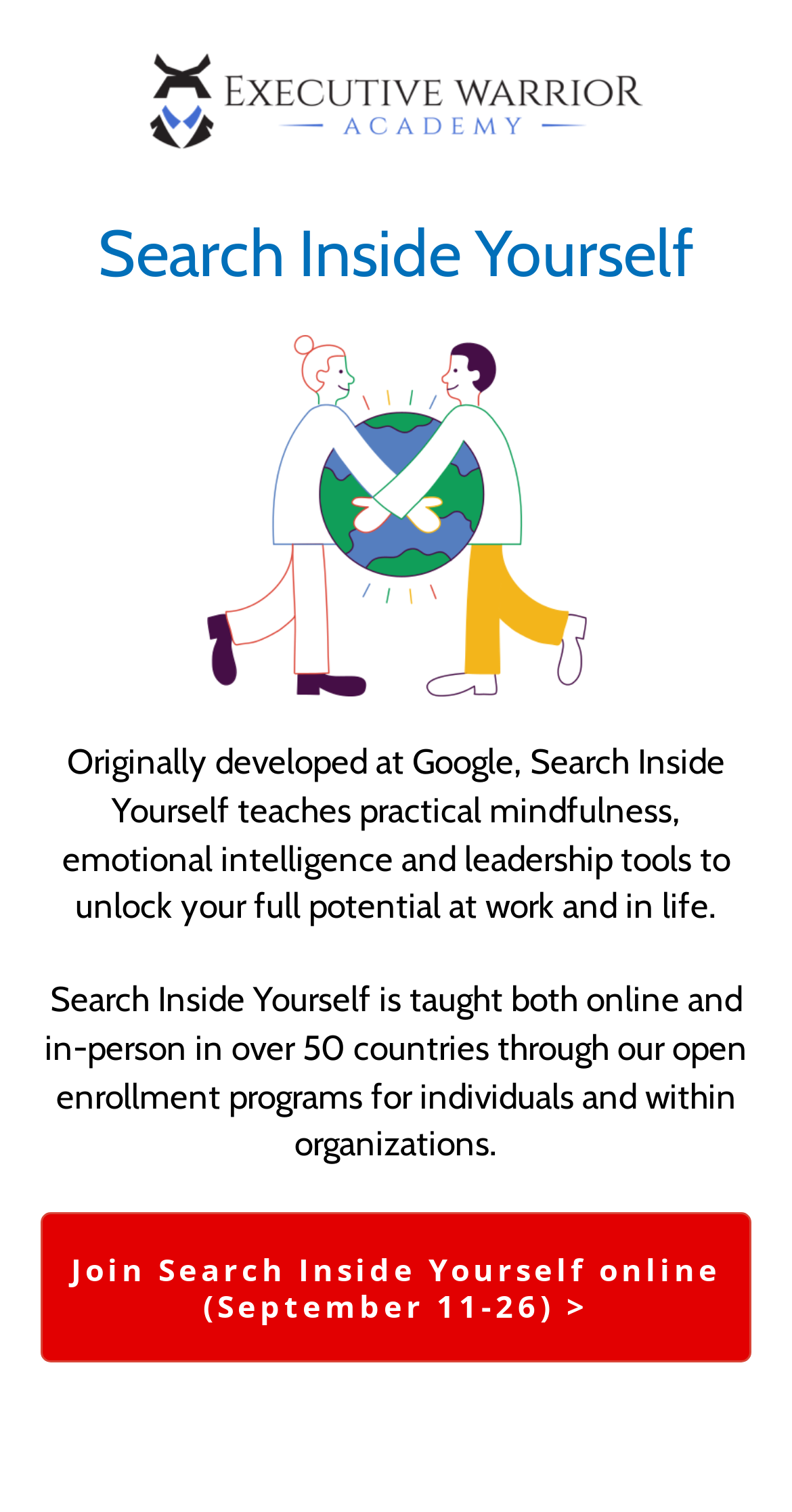Summarize the webpage with a detailed and informative caption.

The webpage is about Virtual SIY - Executive Warrior Academy, which appears to be a mindfulness and leadership training program. At the top of the page, there is a prominent image that takes up most of the width, with a search bar or logo above it. Below the image, there is a heading that reads "Search Inside Yourself" in a large font size. 

Underneath the heading, there are three paragraphs of text that describe the program. The first paragraph explains that the program was originally developed at Google and teaches practical mindfulness, emotional intelligence, and leadership tools. The second paragraph provides more details about the program, stating that it is taught both online and in-person in over 50 countries. 

At the bottom of the page, there is a call-to-action button or link that invites users to "Join Search Inside Yourself online" with a specific date range mentioned. This link is placed within a table layout, which takes up a significant portion of the page's width. Overall, the webpage has a clean and simple design, with a focus on promoting the Virtual SIY program.